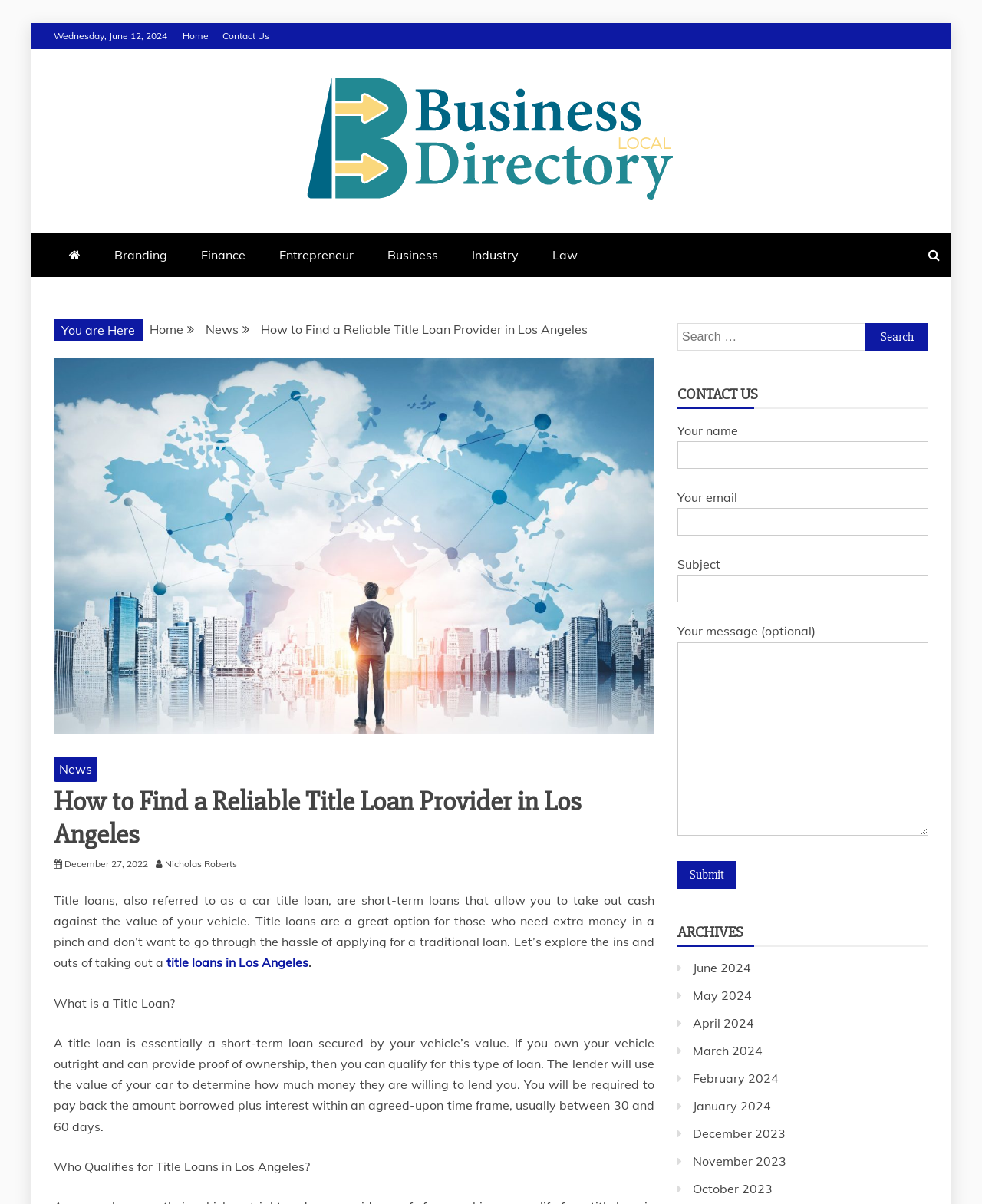Identify the bounding box coordinates of the region that needs to be clicked to carry out this instruction: "Click on the 'title loans in Los Angeles' link". Provide these coordinates as four float numbers ranging from 0 to 1, i.e., [left, top, right, bottom].

[0.17, 0.793, 0.314, 0.806]